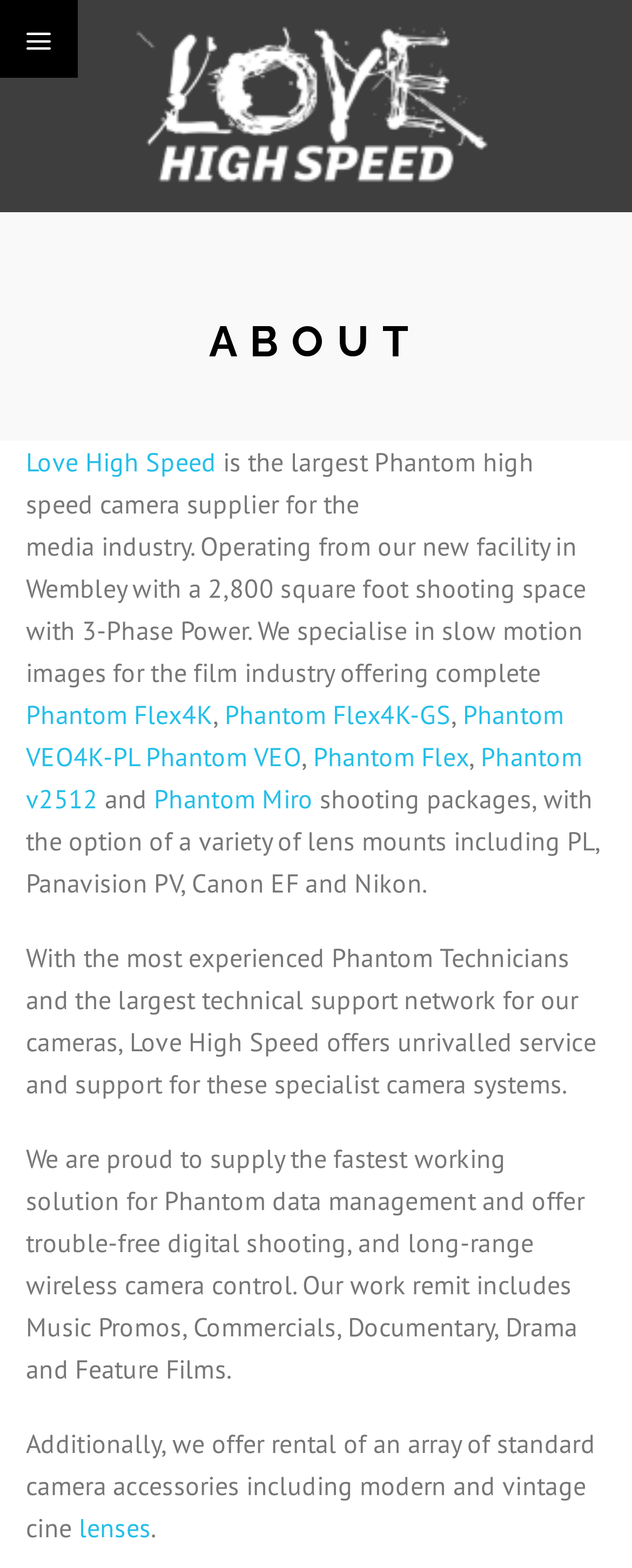Please specify the bounding box coordinates for the clickable region that will help you carry out the instruction: "Click the 'Love High Speed' link".

[0.041, 0.284, 0.342, 0.305]